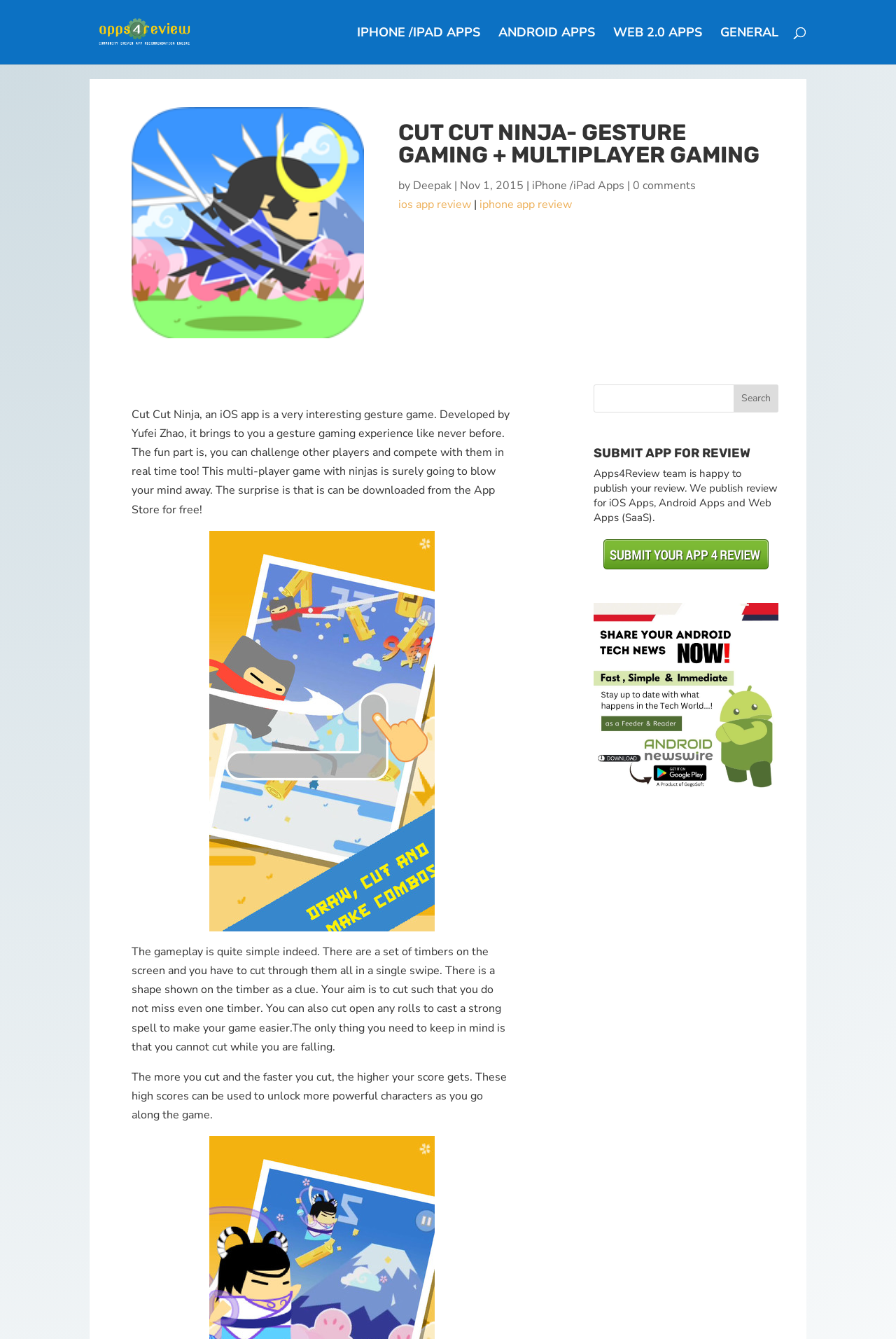Provide the bounding box coordinates for the area that should be clicked to complete the instruction: "Search for specific content".

[0.663, 0.287, 0.869, 0.308]